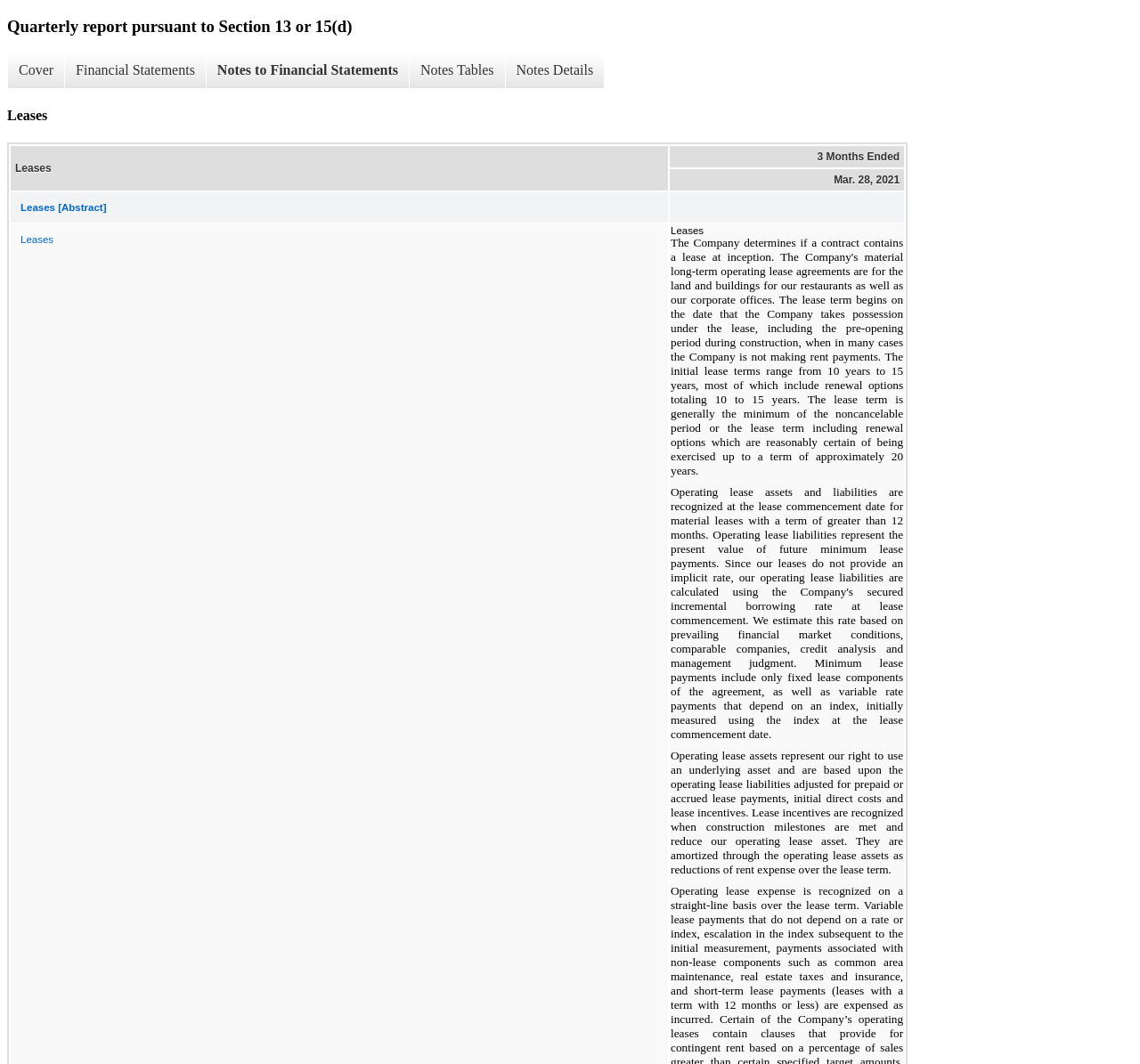How many columns are in the 'Leases' table?
Examine the image closely and answer the question with as much detail as possible.

The 'Leases' table has two columns, 'Leases' and '3 Months Ended', which are indicated by the column headers with bounding boxes of [0.009, 0.137, 0.586, 0.179] and [0.587, 0.137, 0.793, 0.157] respectively.